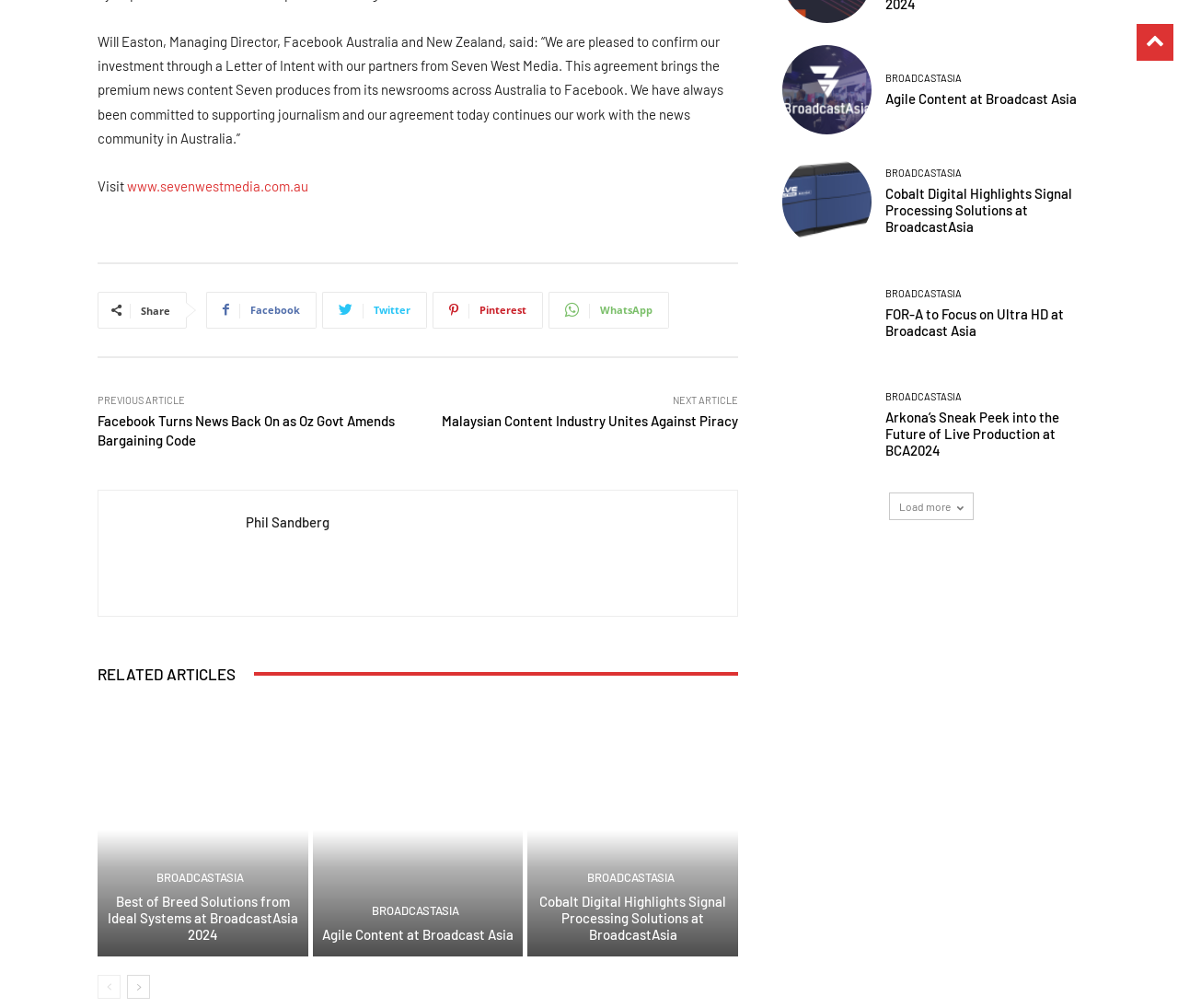Find the bounding box coordinates of the element to click in order to complete the given instruction: "View previous message."

None